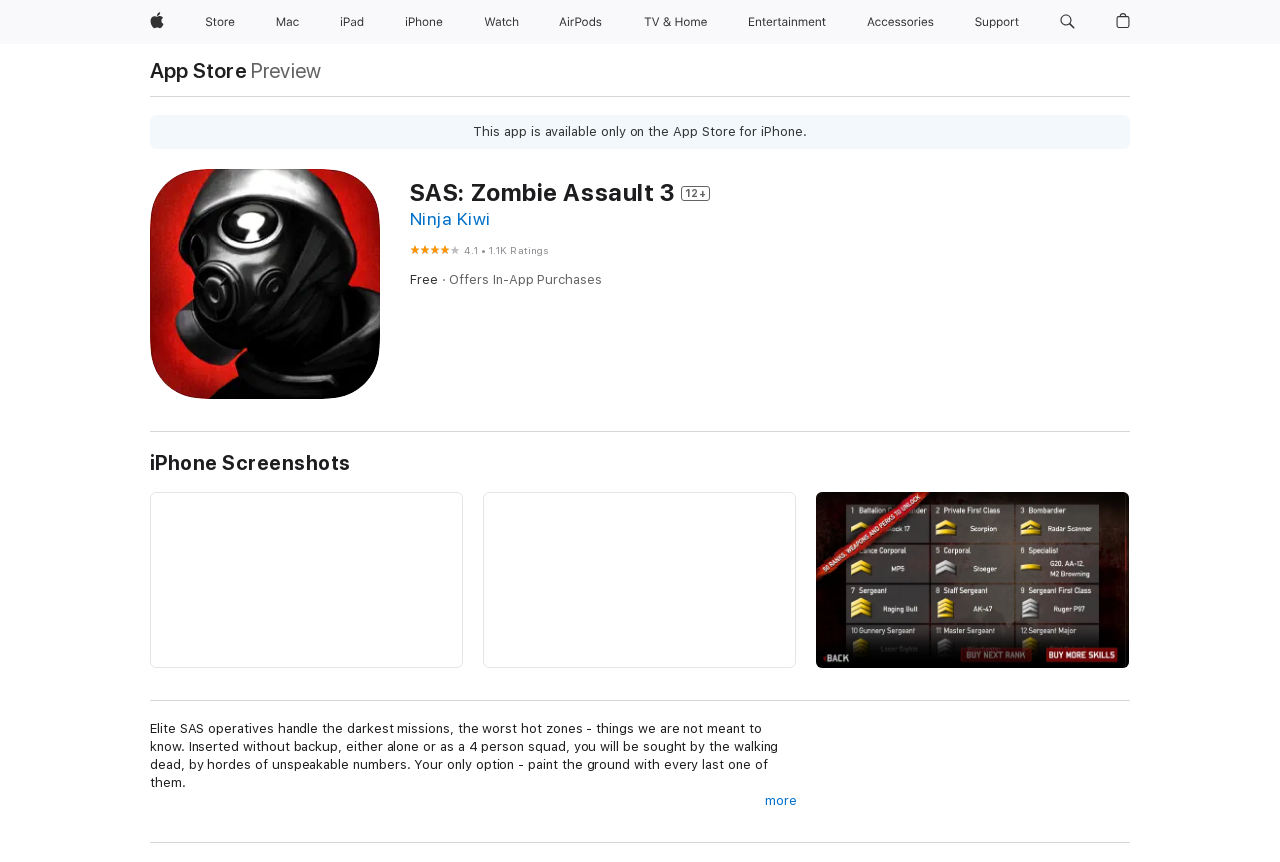Please identify the bounding box coordinates of the area that needs to be clicked to follow this instruction: "Search apple.com".

[0.822, 0.0, 0.846, 0.051]